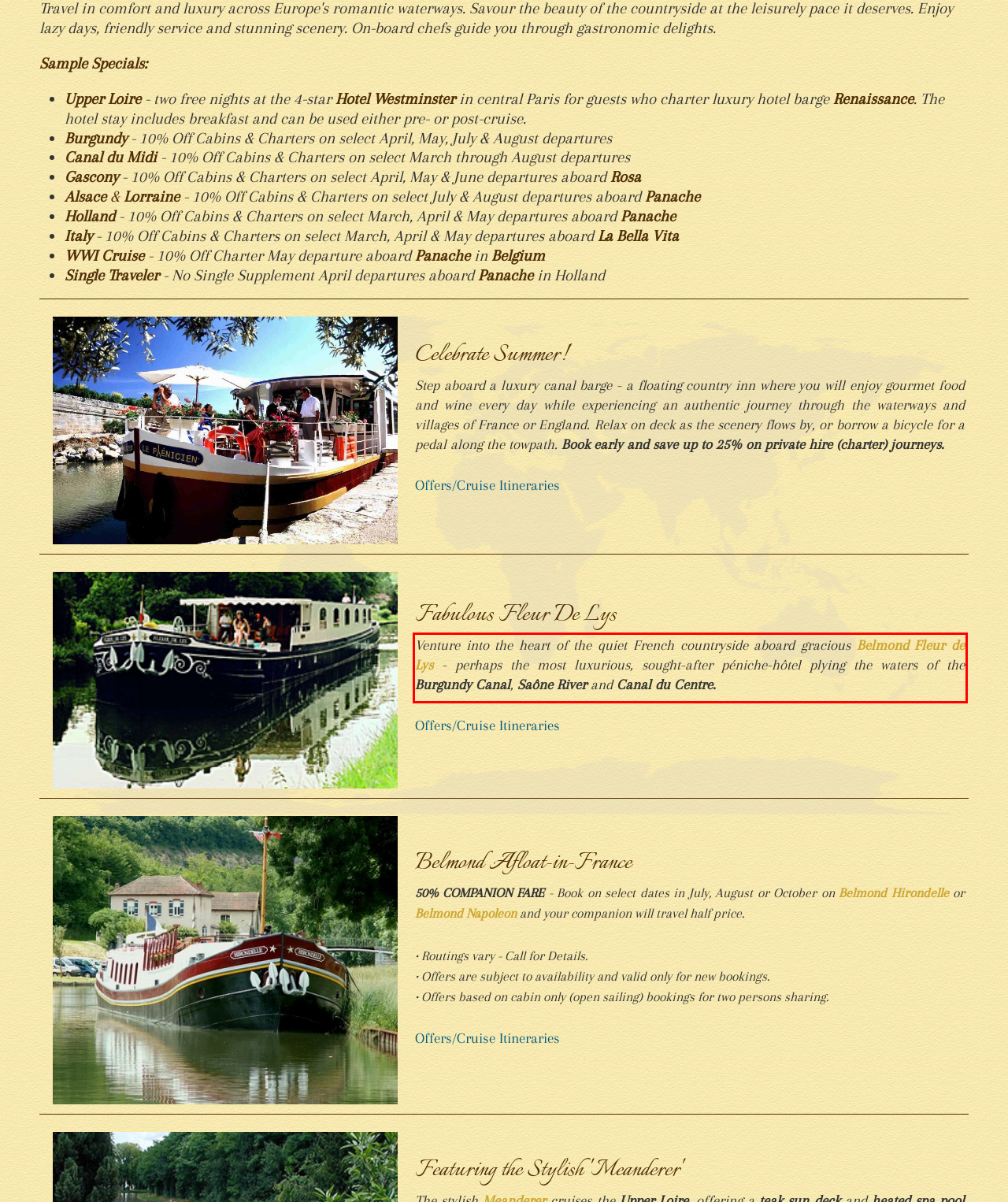You are provided with a screenshot of a webpage that includes a red bounding box. Extract and generate the text content found within the red bounding box.

Venture into the heart of the quiet French countryside aboard gracious Belmond Fleur de Lys - perhaps the most luxurious, sought-after péniche-hôtel plying the waters of the Burgundy Canal, Saône River and Canal du Centre.